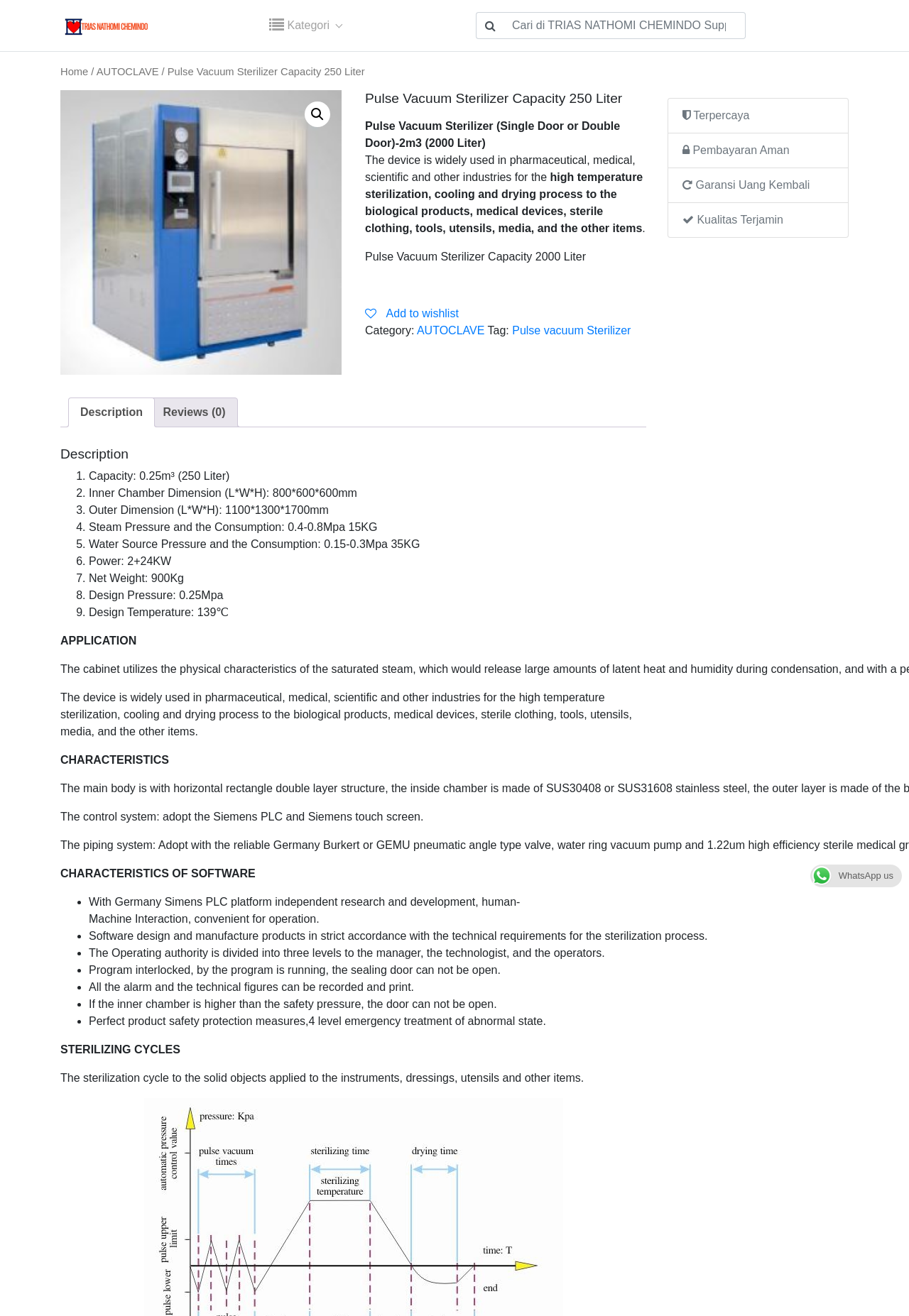Please find and give the text of the main heading on the webpage.

Pulse Vacuum Sterilizer Capacity 250 Liter